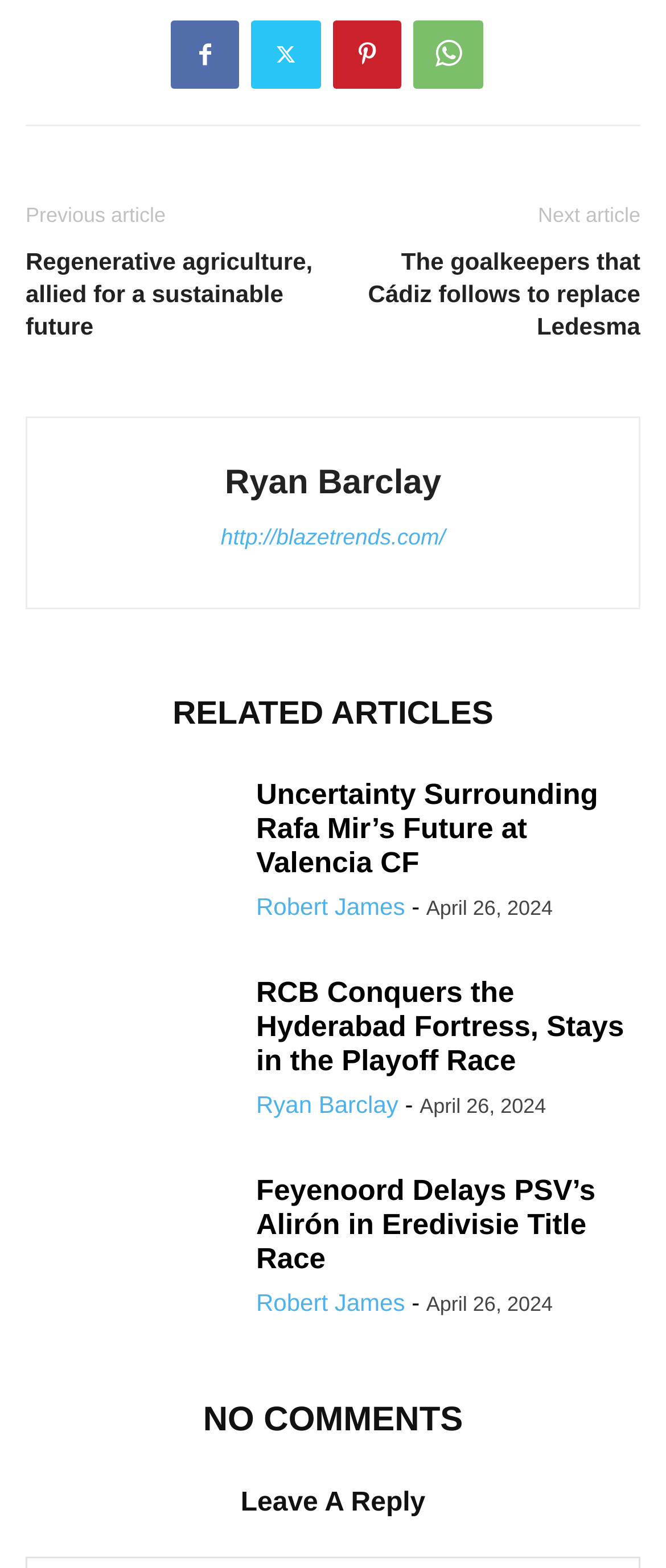Please locate the bounding box coordinates of the element that should be clicked to achieve the given instruction: "Read the article about RCB Conquers the Hyderabad Fortress".

[0.038, 0.623, 0.346, 0.721]